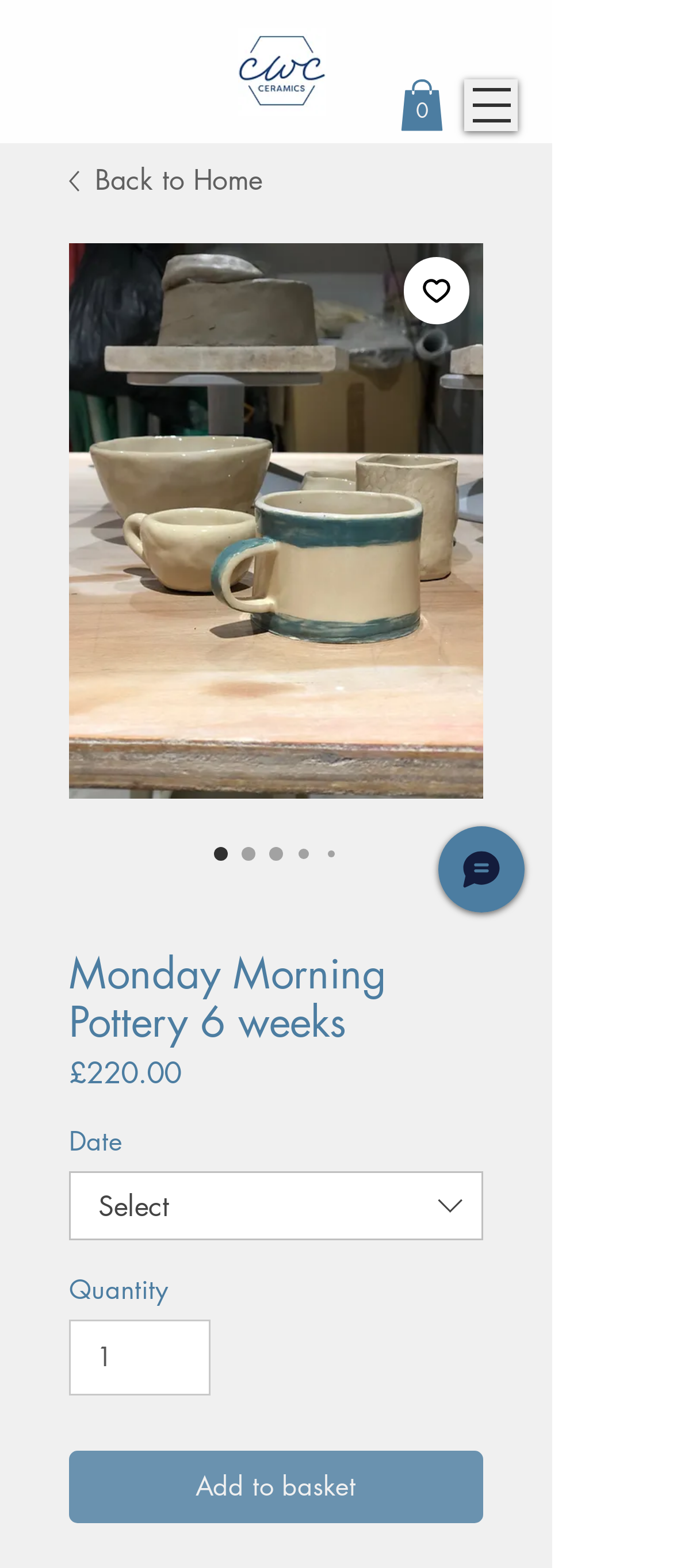Identify the bounding box coordinates for the UI element mentioned here: "0". Provide the coordinates as four float values between 0 and 1, i.e., [left, top, right, bottom].

[0.595, 0.051, 0.659, 0.083]